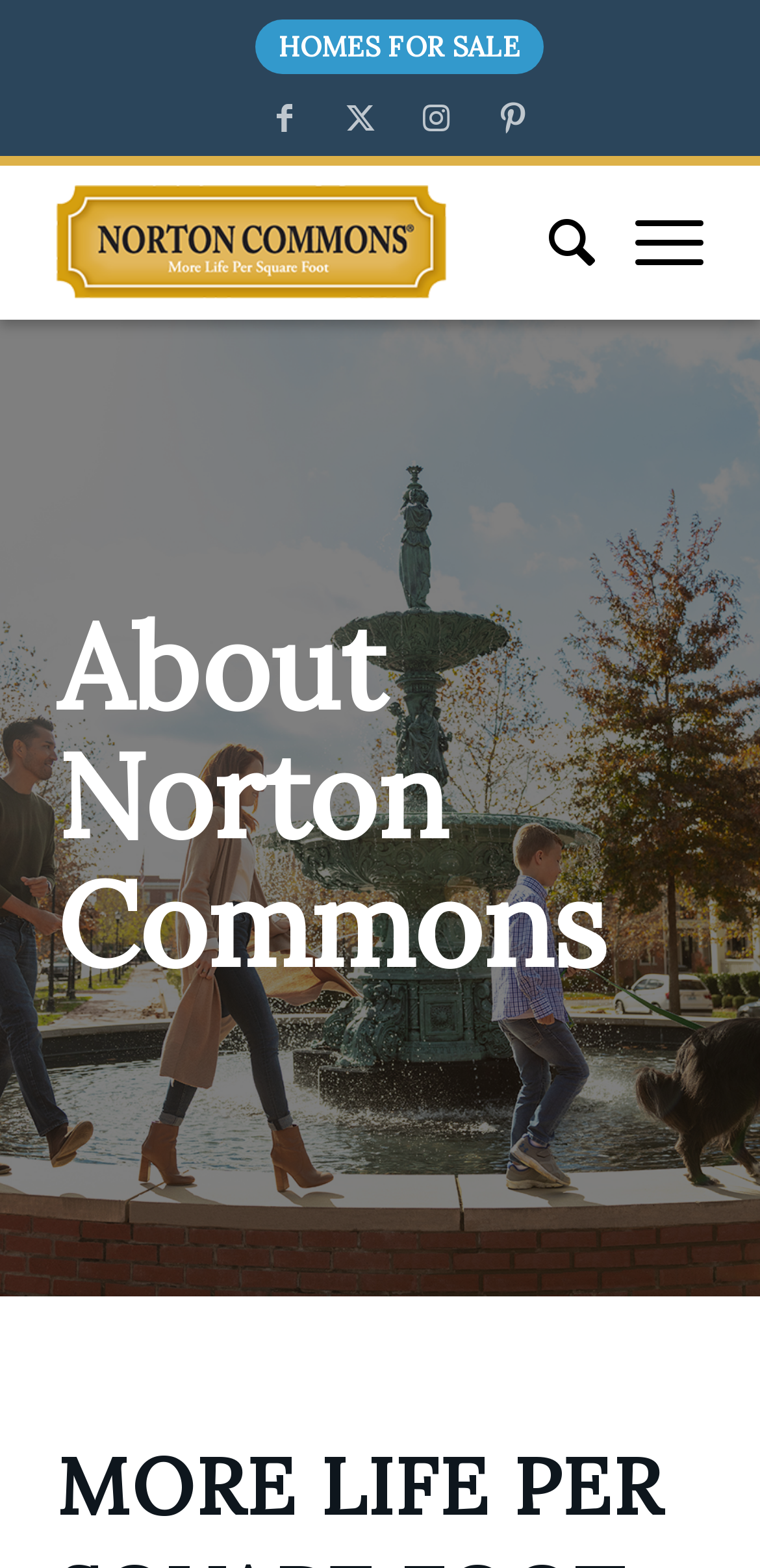Generate a detailed explanation of the webpage's features and information.

The webpage is about Norton Commons, a community that offers an opportunity for families to do less planning and more living. At the top left corner, there are four social media links to Facebook, Twitter, Instagram, and Pinterest, aligned horizontally. Next to these links, there is a vertical menu with a single item, "HOMES FOR SALE", which is a link.

Below the social media links, there is a layout table with a link to "Norton Commons" that contains an image with the same name. To the right of this link, there are two menu items, "Search" and "Menu", which are also links.

The main content of the webpage is a heading that reads "About Norton Commons", located in the middle of the page. This heading is part of a larger layout table that takes up most of the page's content area.